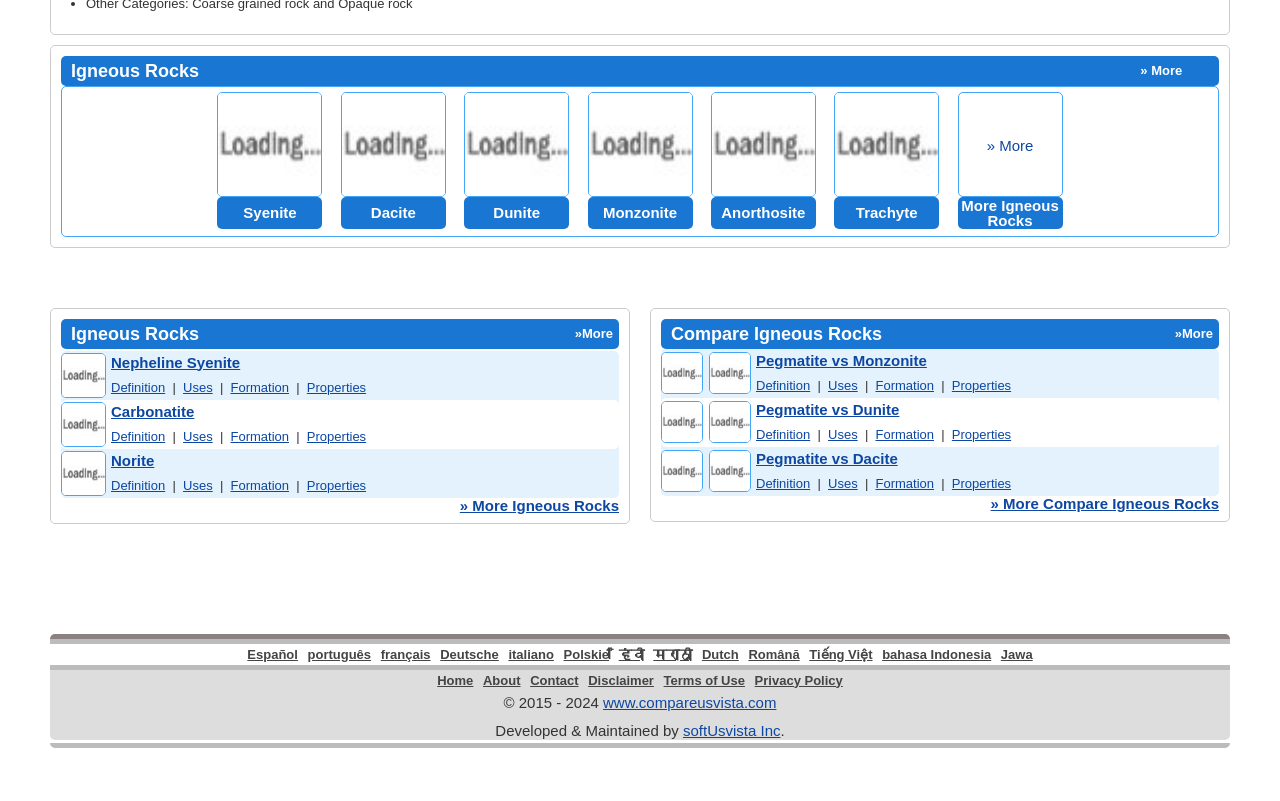Indicate the bounding box coordinates of the clickable region to achieve the following instruction: "learn about Carbonatite Rock."

[0.048, 0.517, 0.083, 0.538]